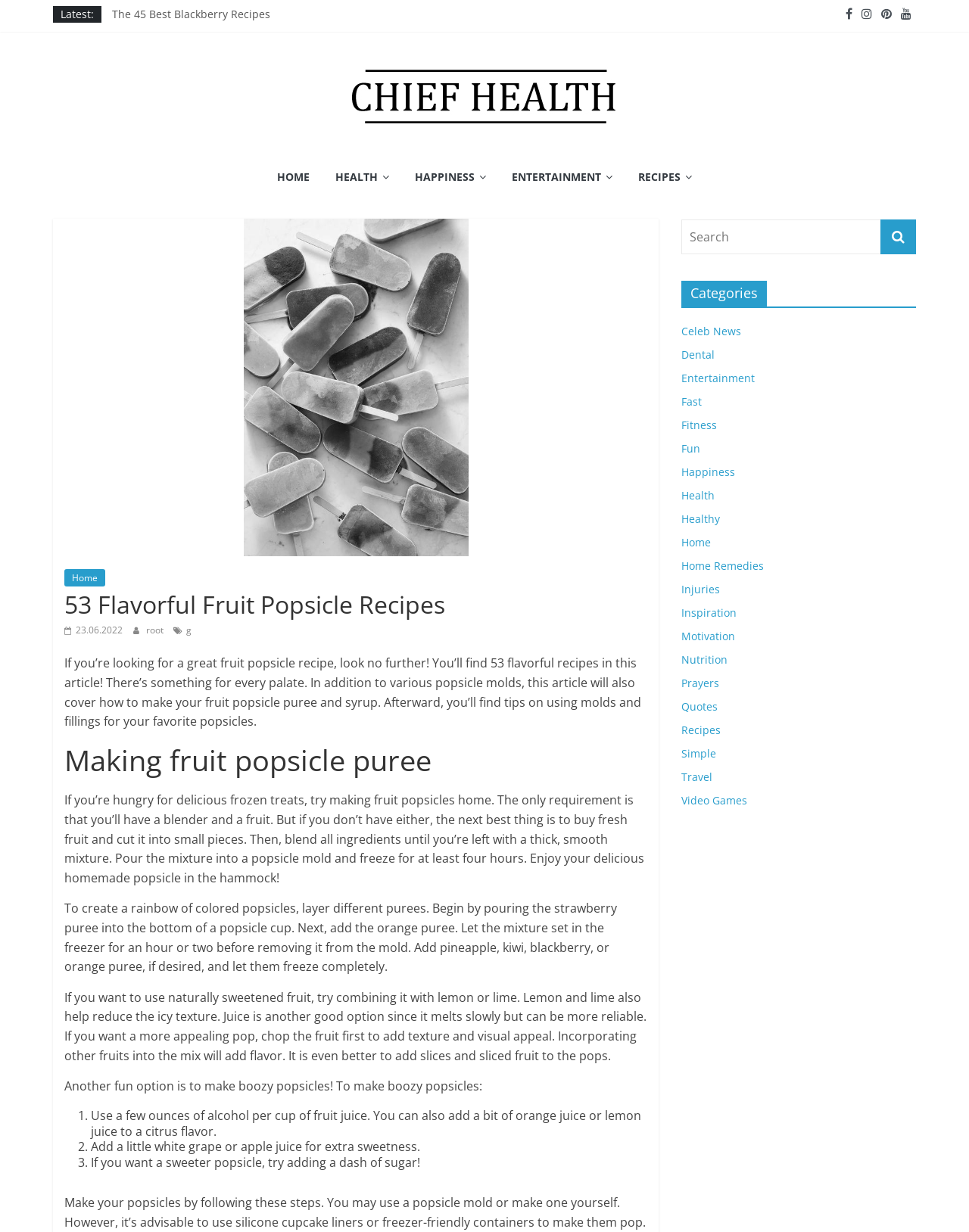Answer the question briefly using a single word or phrase: 
What is the purpose of the search box?

To search the website